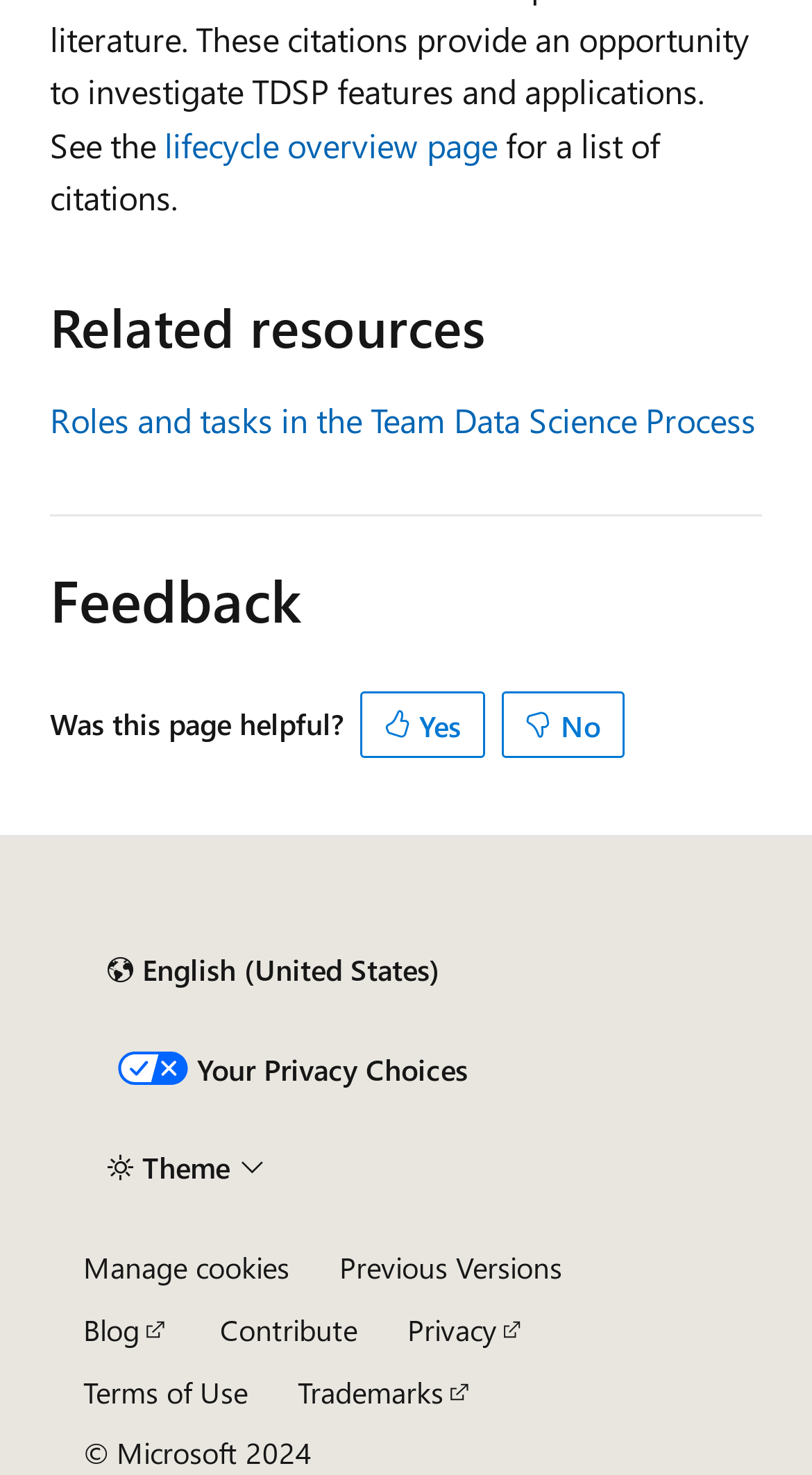Give a one-word or phrase response to the following question: What is the language currently selected in the content language selector?

English (United States)